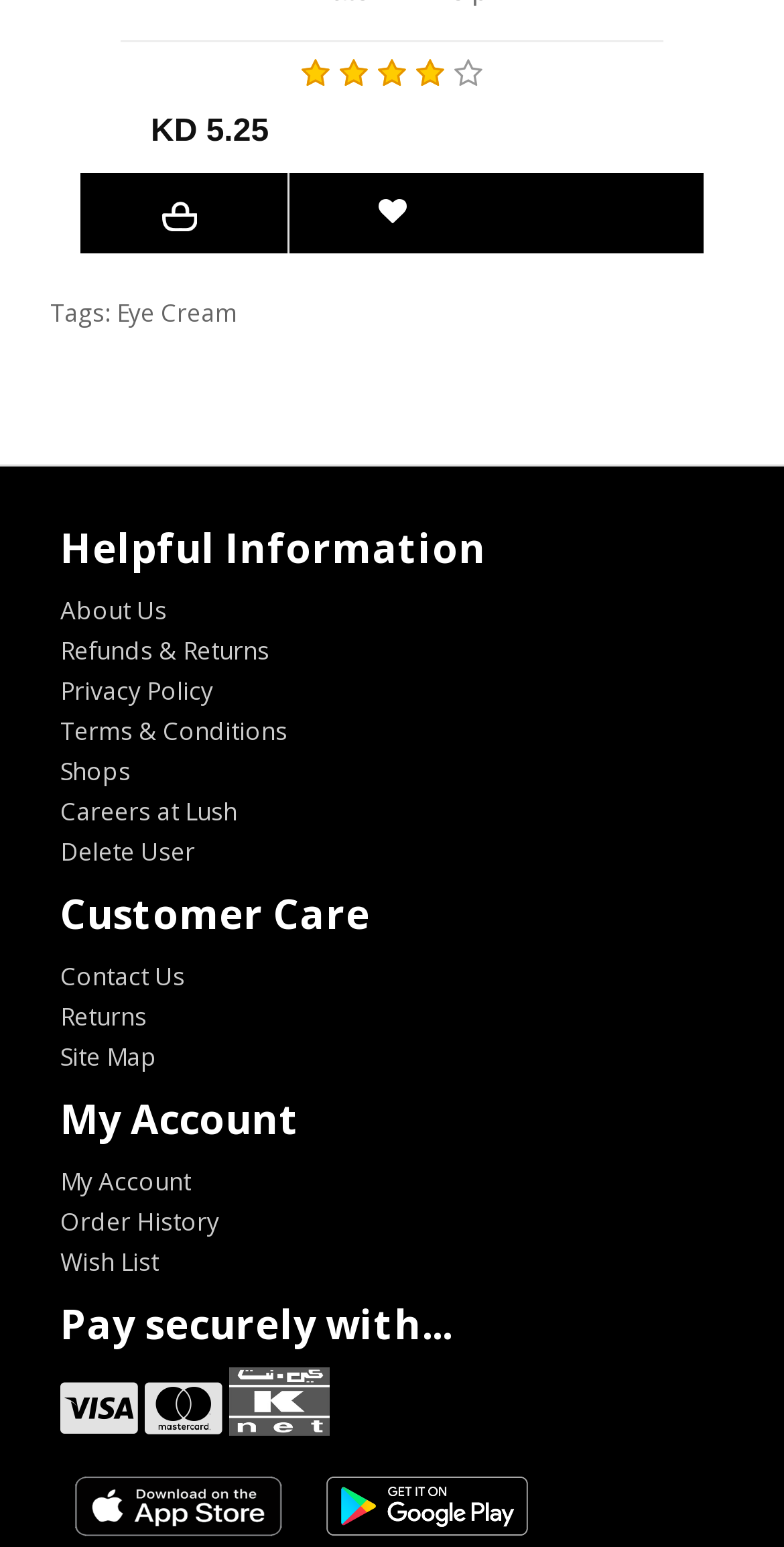Can you provide the bounding box coordinates for the element that should be clicked to implement the instruction: "Click the button with a picture"?

[0.103, 0.112, 0.367, 0.164]